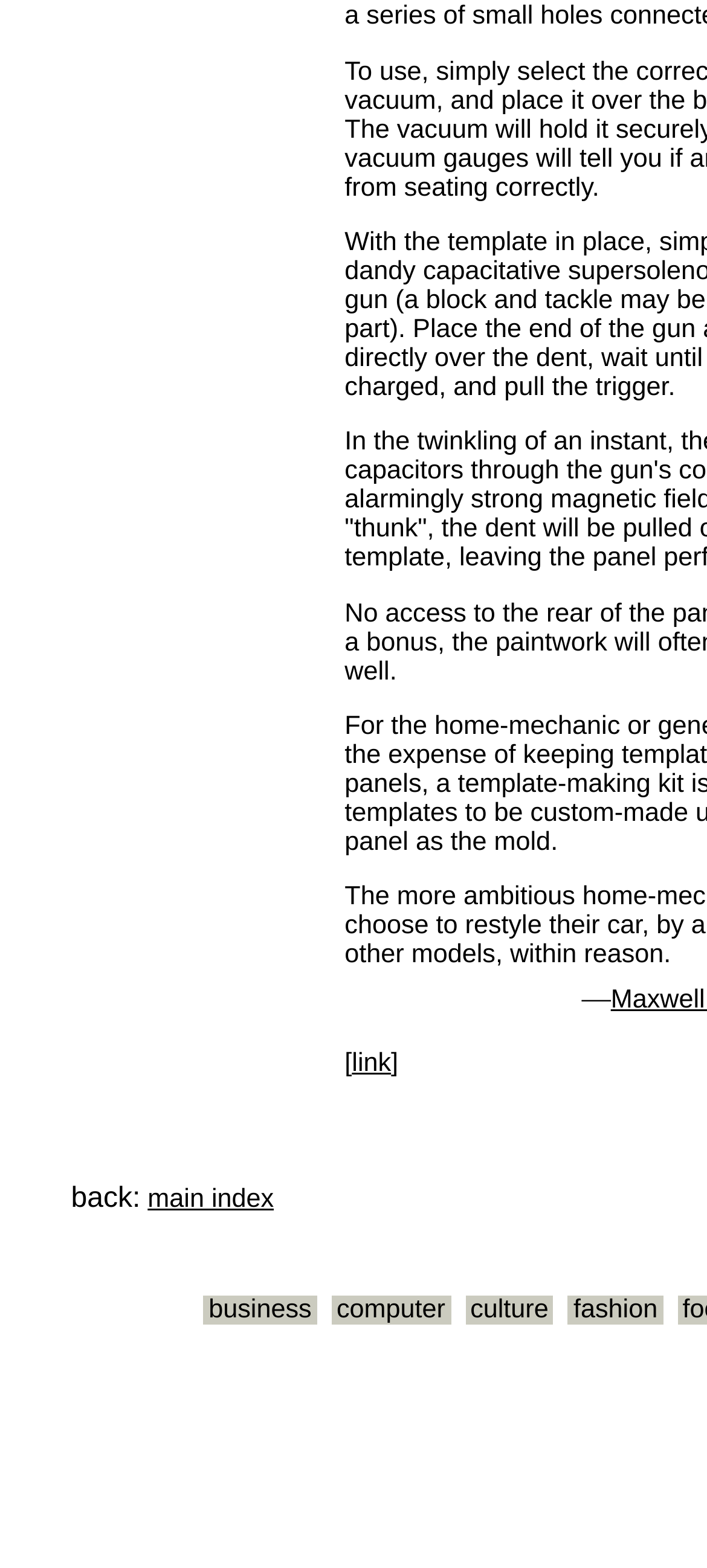How many links are there in the top section?
Refer to the image and provide a one-word or short phrase answer.

5